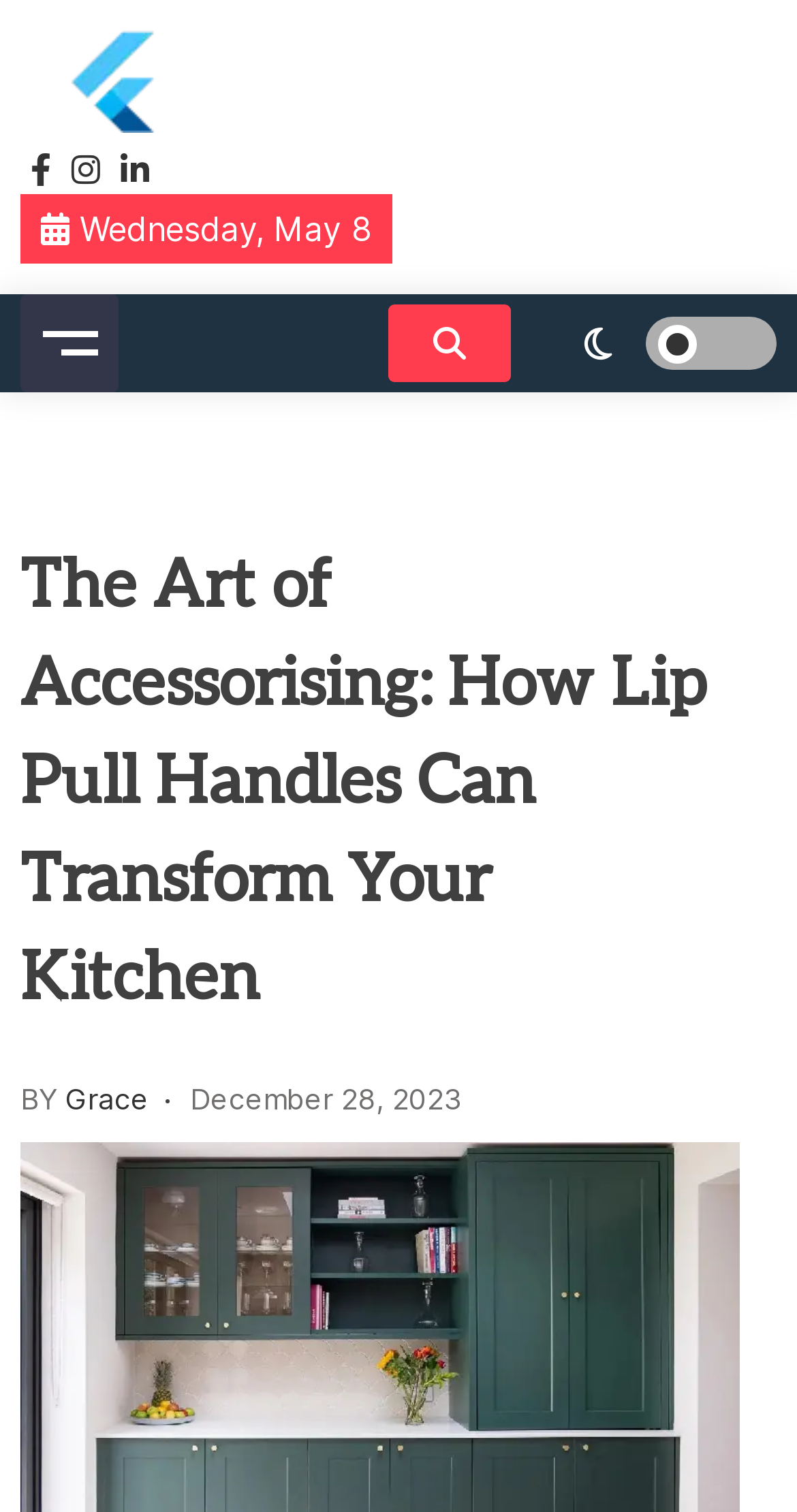How many social media links are there?
Based on the screenshot, respond with a single word or phrase.

3